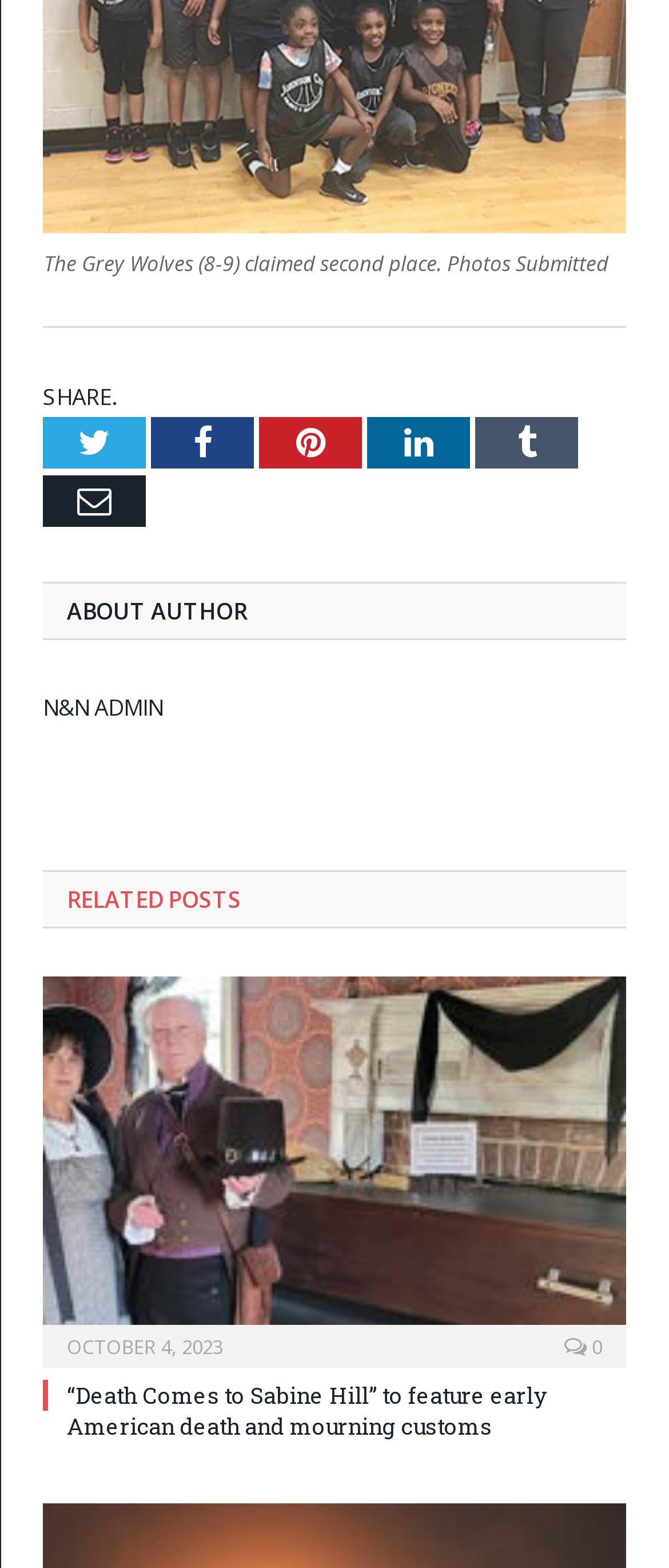Bounding box coordinates are to be given in the format (top-left x, top-left y, bottom-right x, bottom-right y). All values must be floating point numbers between 0 and 1. Provide the bounding box coordinate for the UI element described as: N&N Admin

[0.064, 0.441, 0.244, 0.461]